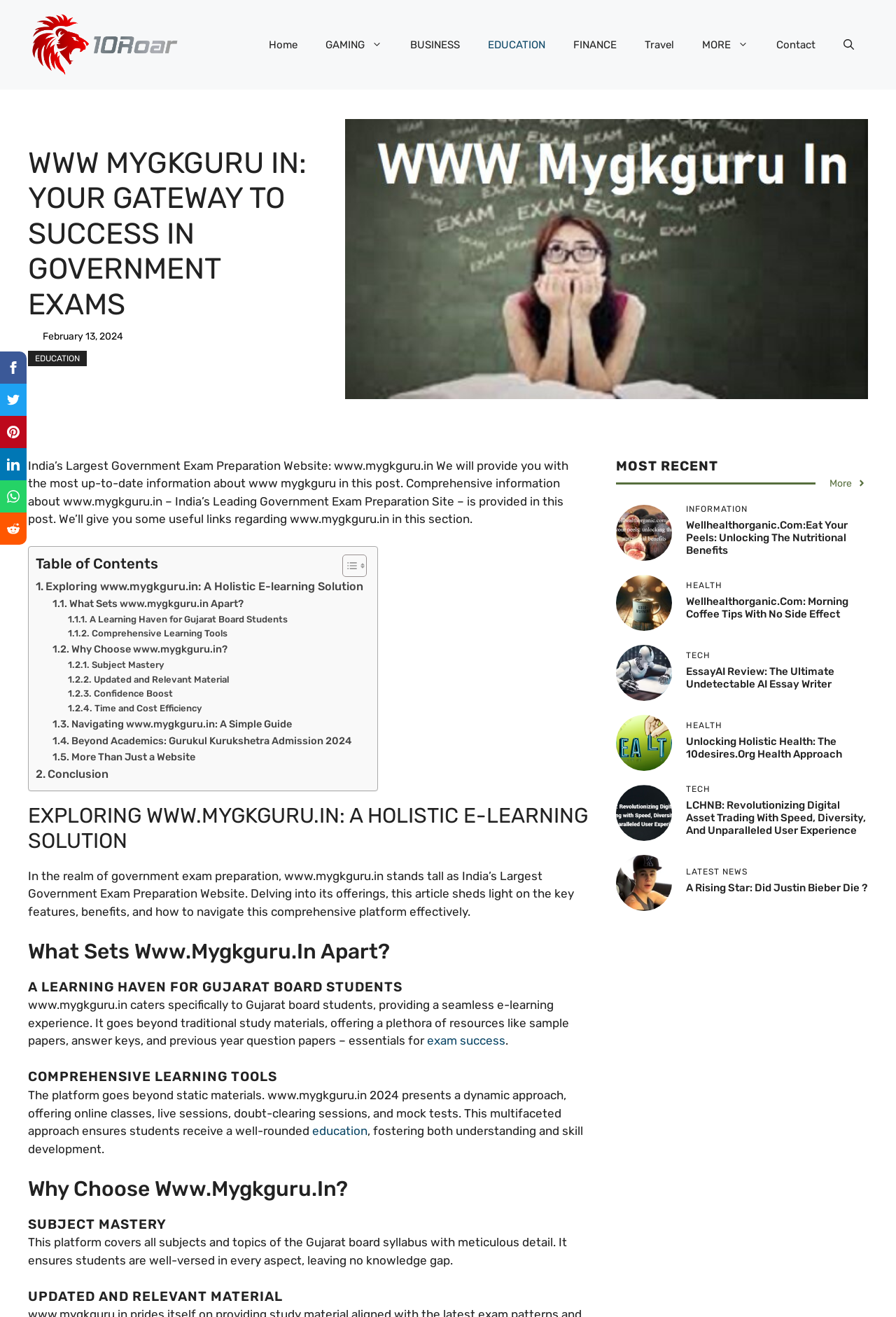Detail the various sections and features present on the webpage.

The webpage is dedicated to providing information about government exam preparation, specifically highlighting the features and benefits of www.mygkguru.in, India's largest government exam preparation website. 

At the top of the page, there is a banner with a link to "10roar" and an image of the same. Below this, there is a navigation menu with links to various categories, including "Home", "GAMING", "BUSINESS", "EDUCATION", "FINANCE", "Travel", "MORE", and "Contact". 

Next to the navigation menu, there is a heading that reads "WWW MYGKGURU IN: YOUR GATEWAY TO SUCCESS IN GOVERNMENT EXAMS". Below this, there is a time element displaying the current date, "February 13, 2024". 

On the left side of the page, there is a figure with an image of www.mygkguru.in, accompanied by a static text that provides a brief overview of the website. Below this, there is a layout table with links to various sections of the article, including "Table of Contents", "Exploring www.mygkguru.in: A Holistic E-learning Solution", "What Sets www.mygkguru.in Apart?", and more. 

The main content of the page is divided into several sections, each with a heading and static text that provides information about www.mygkguru.in. The sections include "EXPLORING WWW.MYGKGURU.IN: A HOLISTIC E-LEARNING SOLUTION", "What Sets Www.Mygkguru.In Apart?", "A LEARNING HAVEN FOR GUJARAT BOARD STUDENTS", "COMPREHENSIVE LEARNING TOOLS", and more. 

On the right side of the page, there are several figures with images and links to other articles, including "wellhealthorganic.com:eat your peels: unlocking the nutritional benefits", "morningcoffe", "esay ai", and "10desires.org health". Each of these figures has a corresponding heading that categorizes the article under "INFORMATION", "HEALTH", "TECH", or "HEALTH".